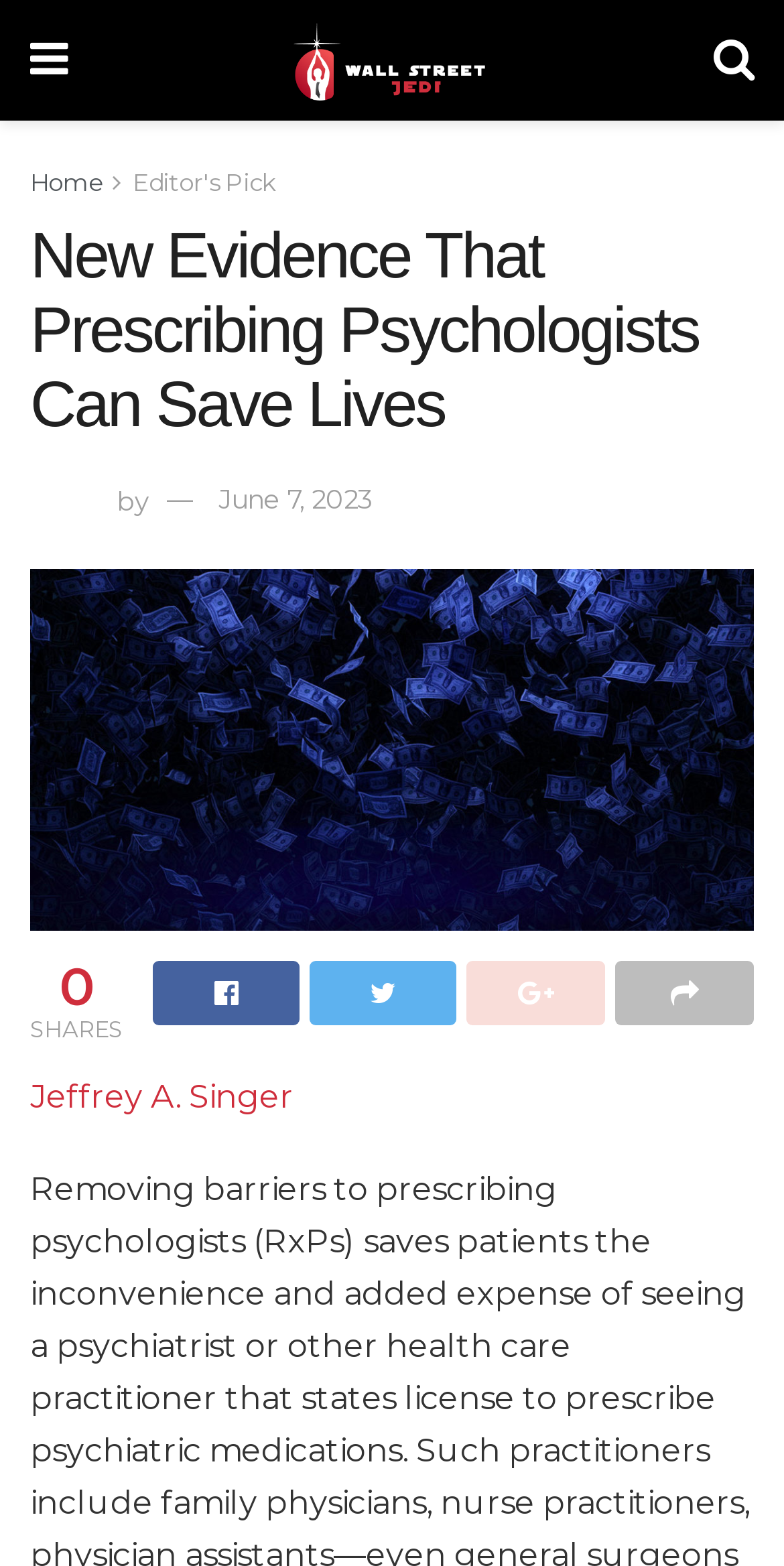Give a one-word or one-phrase response to the question:
How many social media sharing options are available?

4